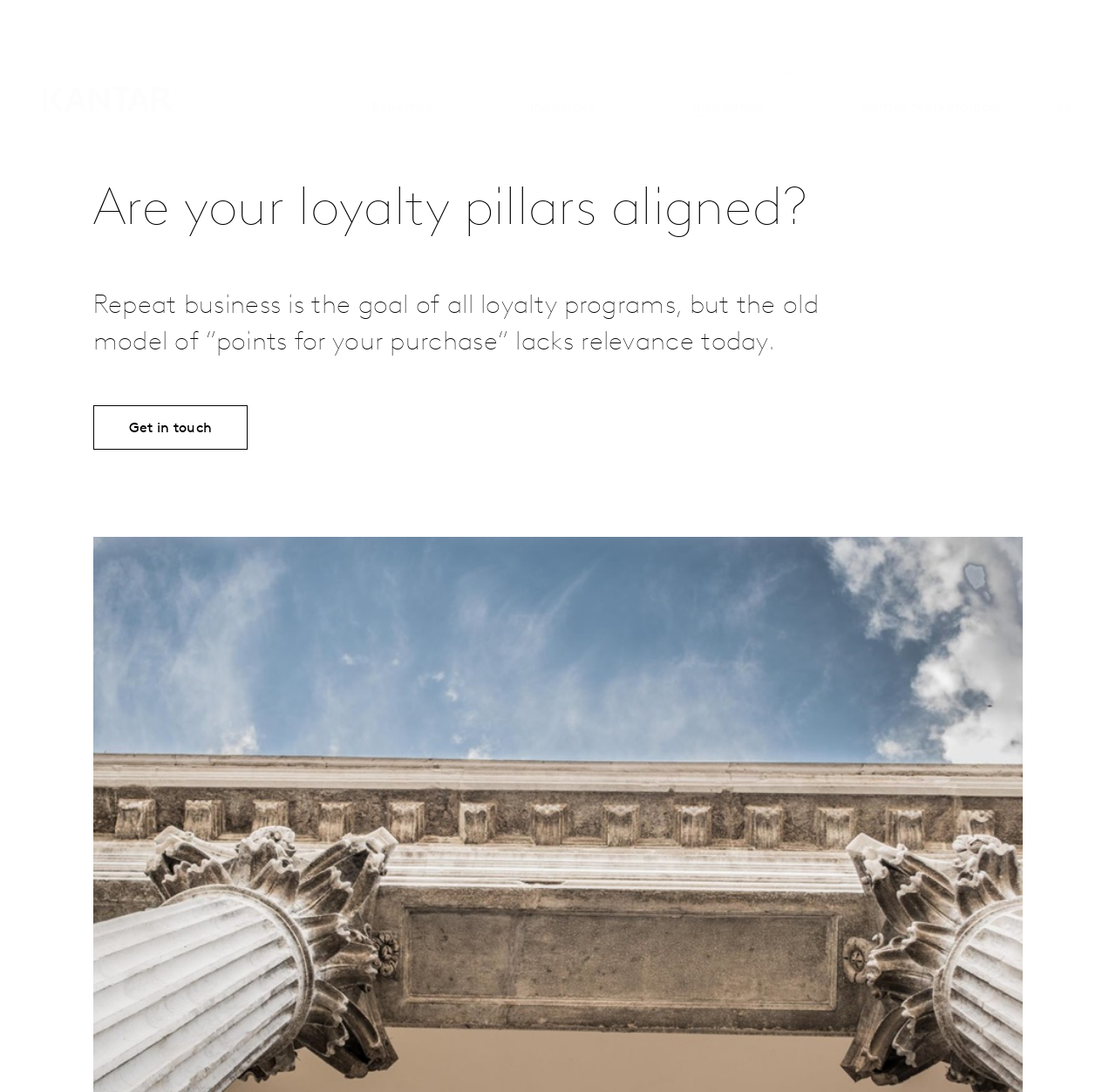Determine the bounding box coordinates of the element's region needed to click to follow the instruction: "Search for something". Provide these coordinates as four float numbers between 0 and 1, formatted as [left, top, right, bottom].

[0.93, 0.052, 0.961, 0.071]